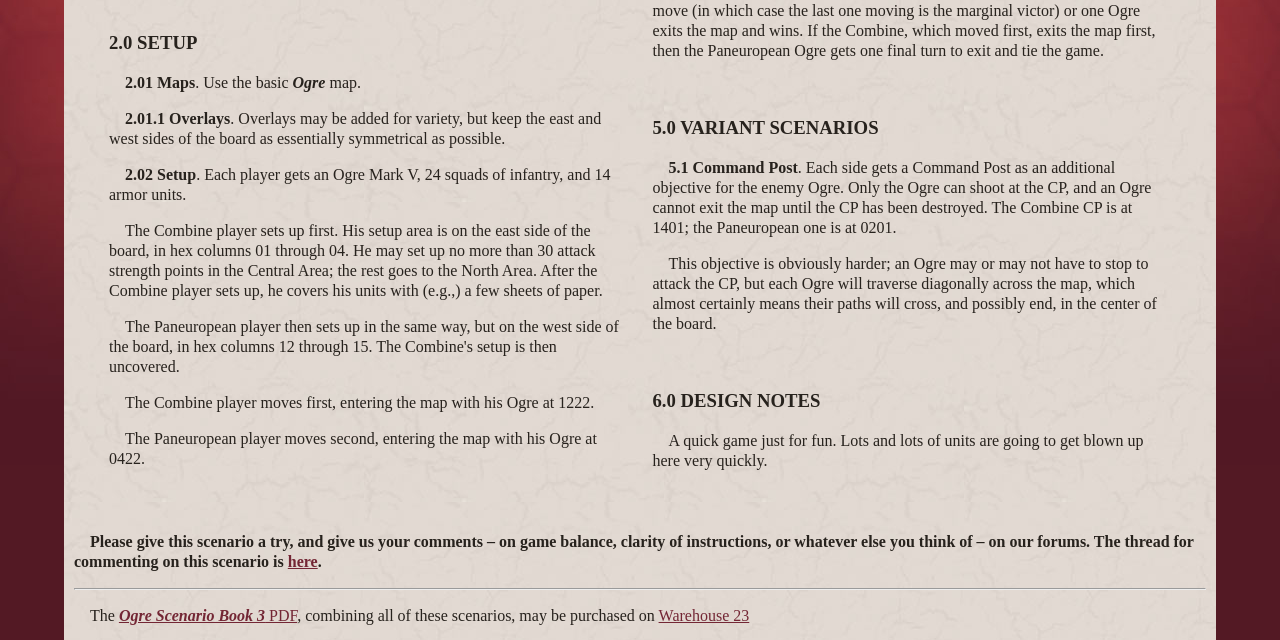Locate the UI element described by Warehouse 23 in the provided webpage screenshot. Return the bounding box coordinates in the format (top-left x, top-left y, bottom-right x, bottom-right y), ensuring all values are between 0 and 1.

[0.515, 0.948, 0.585, 0.975]